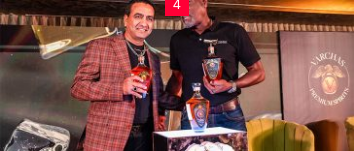Create an exhaustive description of the image.

At a vibrant event celebrating the launch of Varchas Whiskey, two prominent figures are seen holding bottles of the exquisite spirit. On the left, a man in a stylish plaid blazer proudly showcases his whiskey, while on the right, a distinguished figure in a black polo shirt also presents a bottle. The backdrop features elegant branding for Varchas Whiskey, enhancing the atmosphere of sophistication and celebration, embodying the spirit of innovation and excellence in fine spirits. This moment captures the essence of luxury and the camaraderie among connoisseurs in the world of premium beverages.